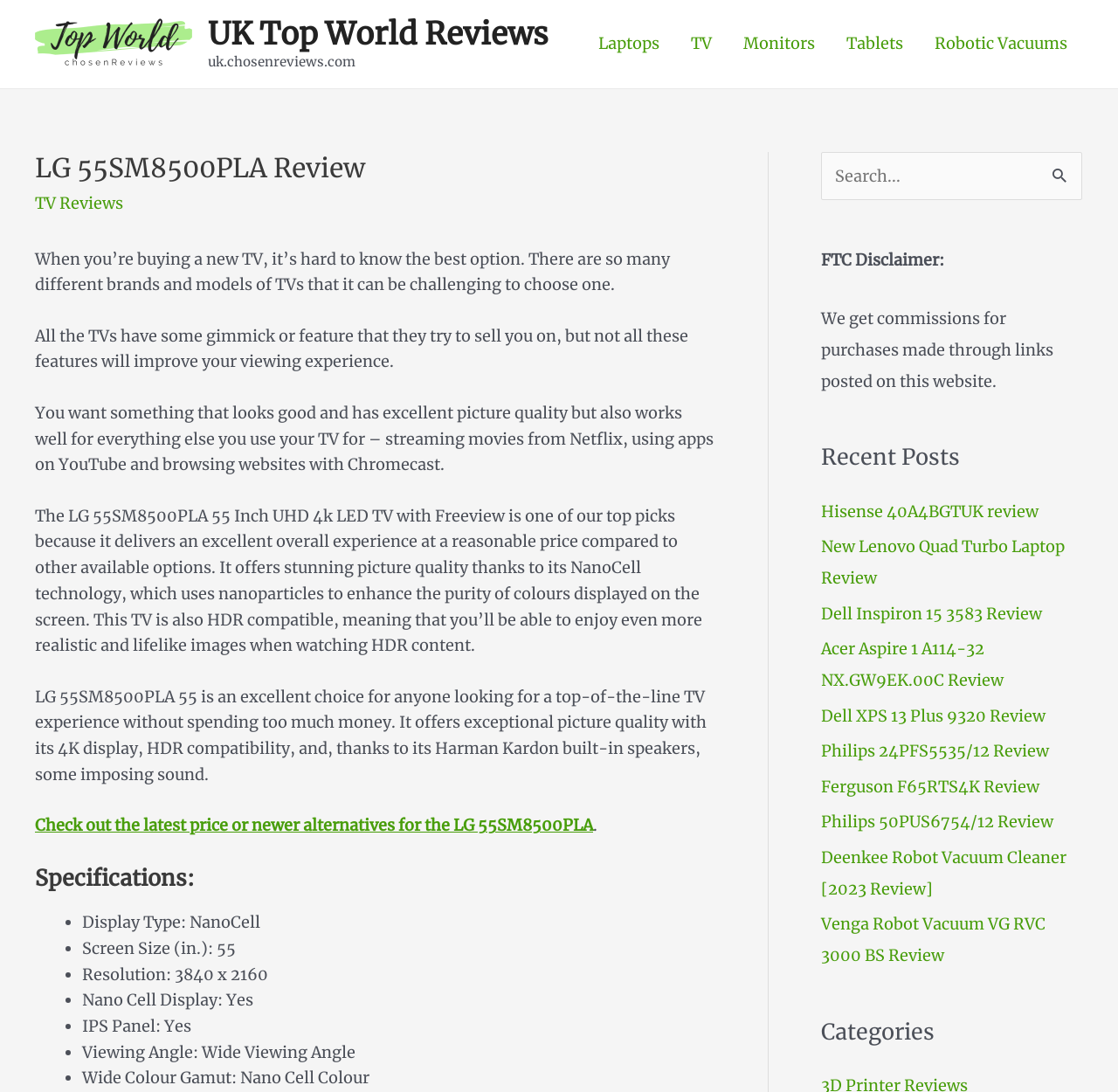Explain the webpage's design and content in an elaborate manner.

This webpage is a review of the LG 55SM8500PLA 55 Inch UHD 4k LED TV. At the top, there is a logo and a navigation menu with links to other categories such as Laptops, TV, Monitors, Tablets, and Robotic Vacuums. Below the navigation menu, there is a header with the title "LG 55SM8500PLA Review" and a link to "TV Reviews". 

The main content of the webpage is a review of the TV, which starts with a brief introduction to the challenges of choosing a TV. The review then describes the features and benefits of the LG 55SM8500PLA, including its excellent picture quality, HDR compatibility, and Harman Kardon built-in speakers. 

Below the review, there is a section titled "Specifications" that lists the TV's features, such as its display type, screen size, resolution, and viewing angle. 

On the right side of the webpage, there are three complementary sections. The first section has a search box with a button to search for specific keywords. The second section has an FTC disclaimer stating that the website earns commissions from purchases made through links on the website. The third section lists recent posts, including reviews of other TVs, laptops, and robotic vacuums.